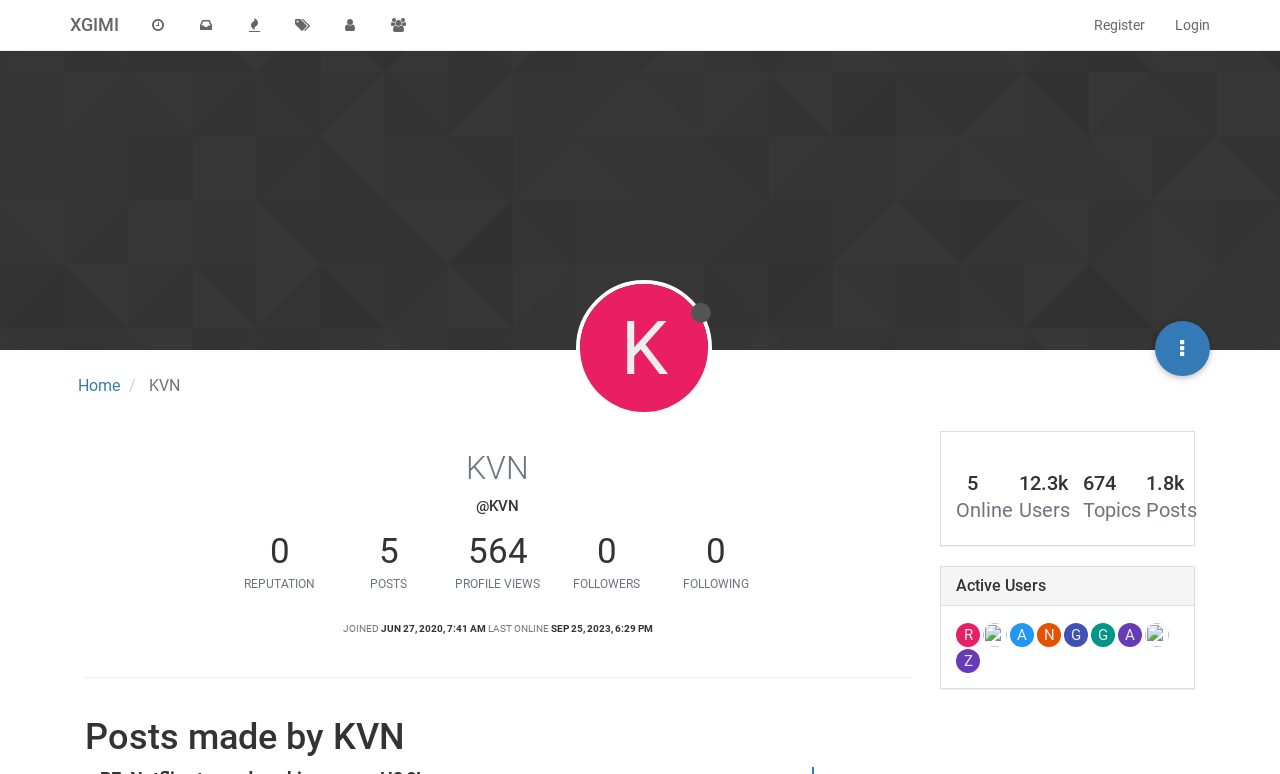Highlight the bounding box coordinates of the region I should click on to meet the following instruction: "Click on Register".

[0.843, 0.0, 0.906, 0.065]